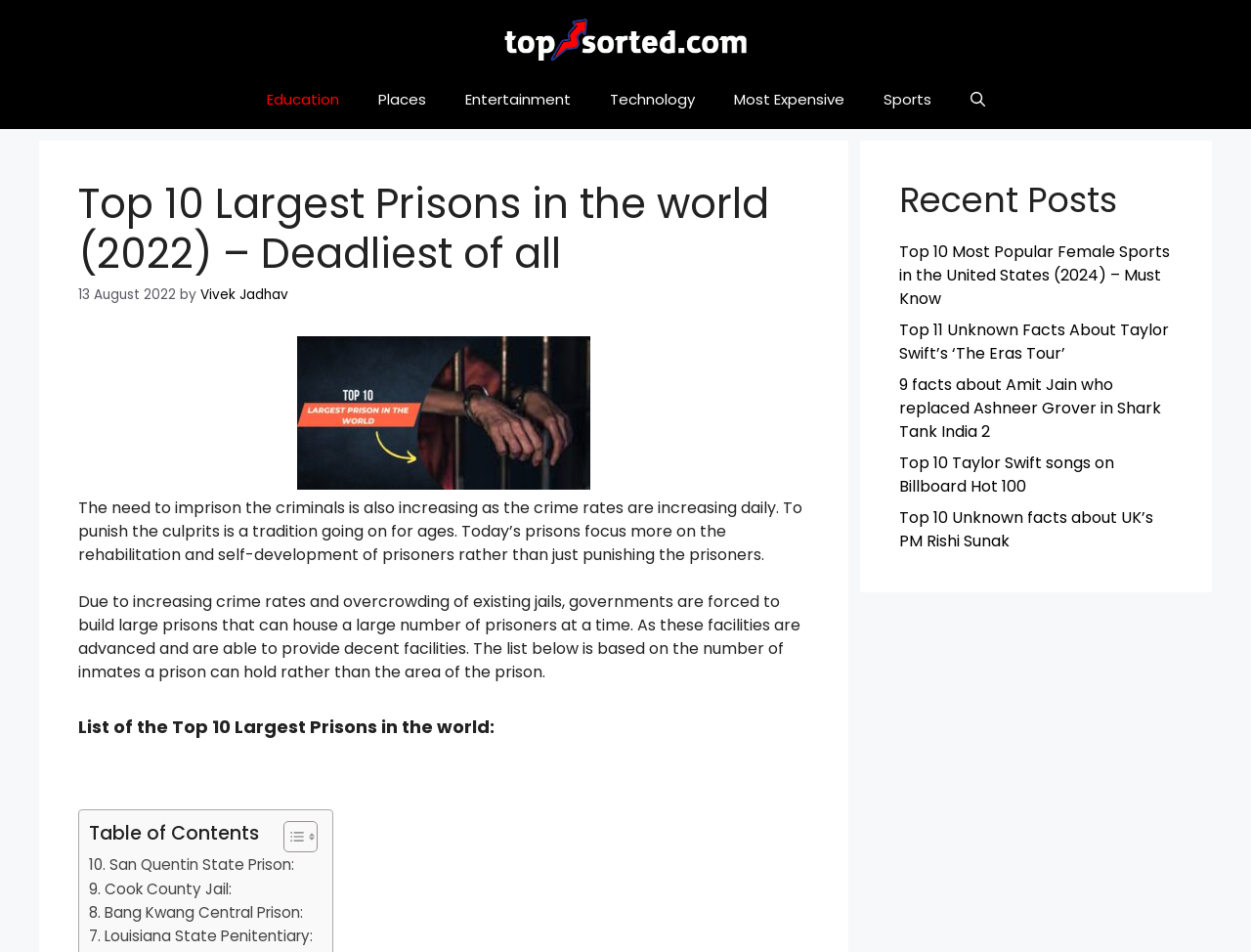Please indicate the bounding box coordinates of the element's region to be clicked to achieve the instruction: "View the 'Top 10 Most Popular Female Sports in the United States (2024) – Must Know' post". Provide the coordinates as four float numbers between 0 and 1, i.e., [left, top, right, bottom].

[0.719, 0.253, 0.935, 0.326]